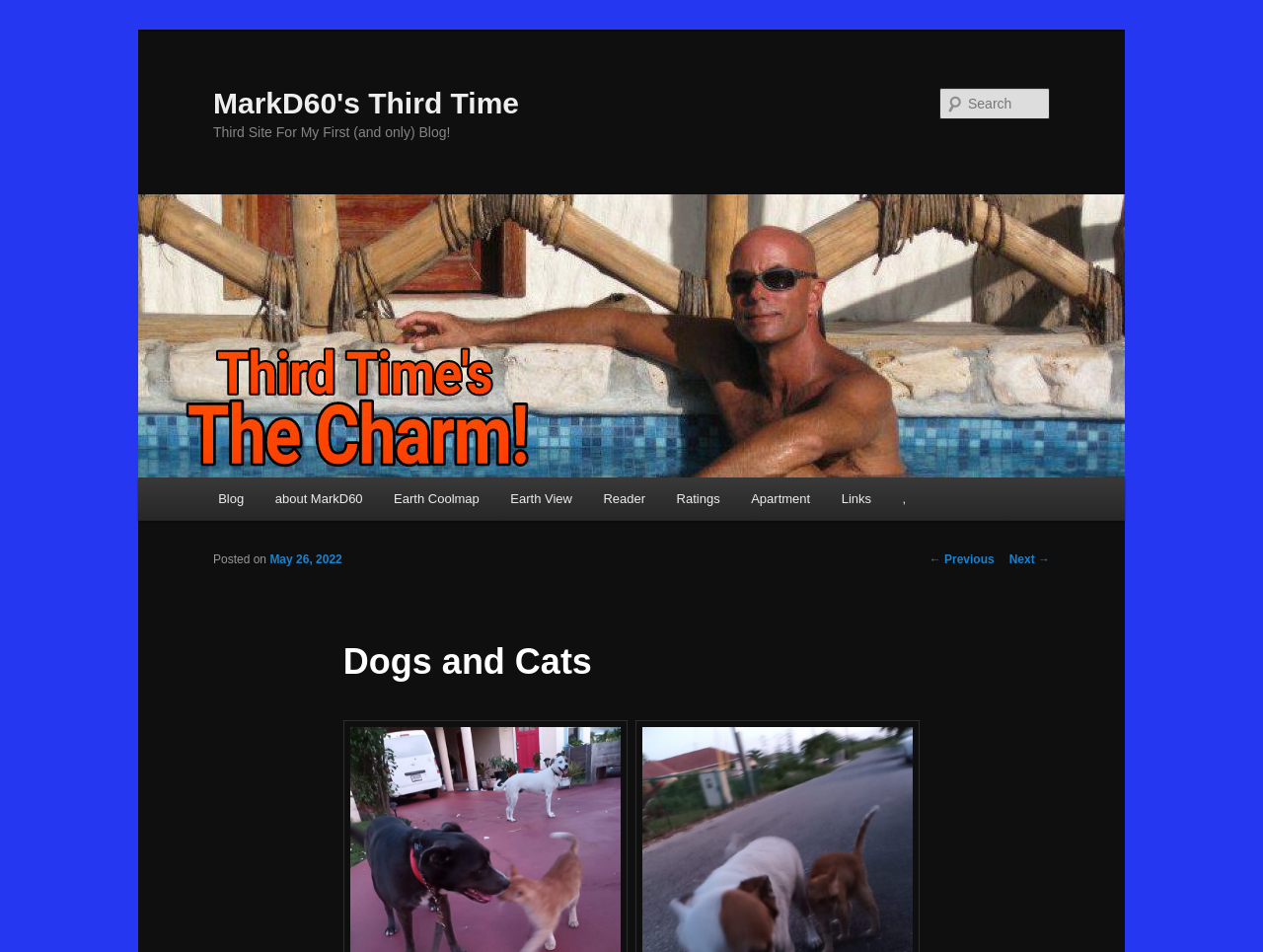Please respond to the question using a single word or phrase:
What is the post about?

Dogs and Cats